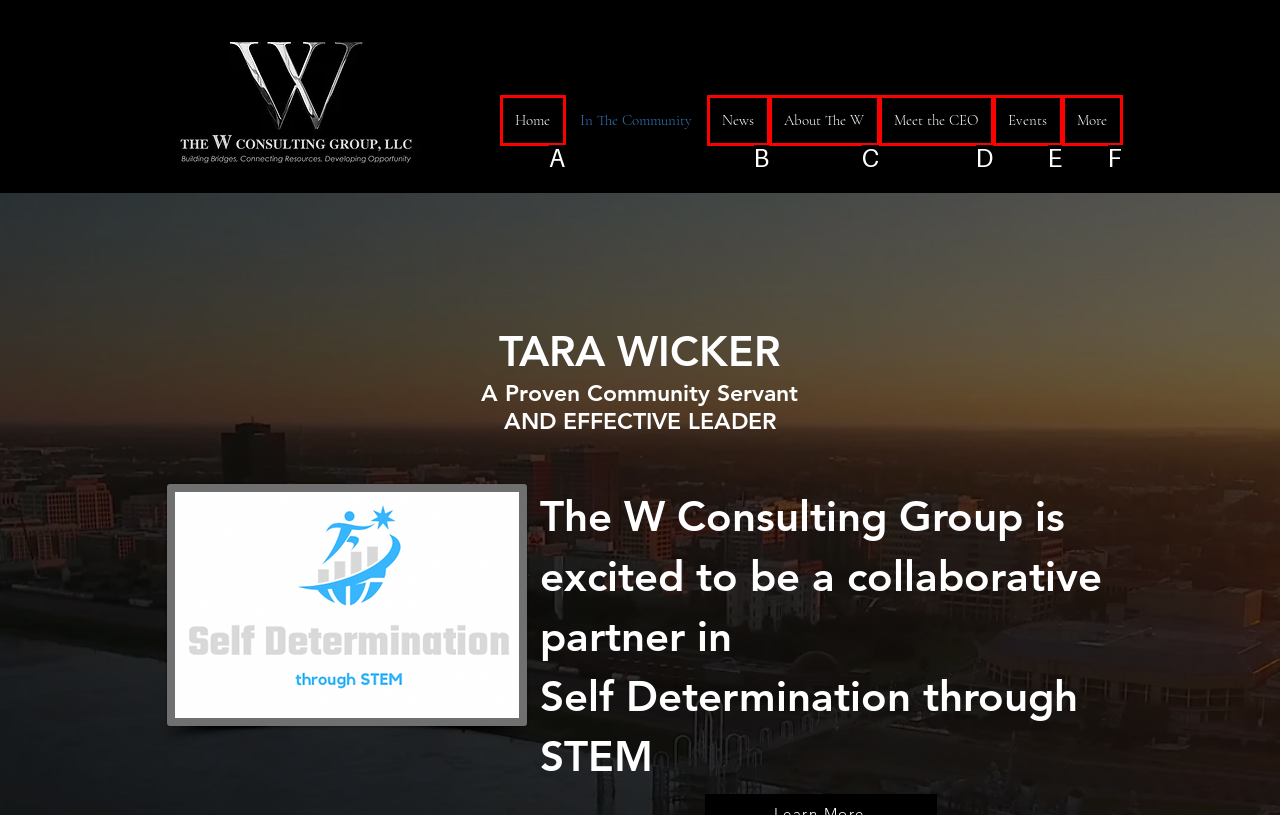Please determine which option aligns with the description: Events. Respond with the option’s letter directly from the available choices.

E